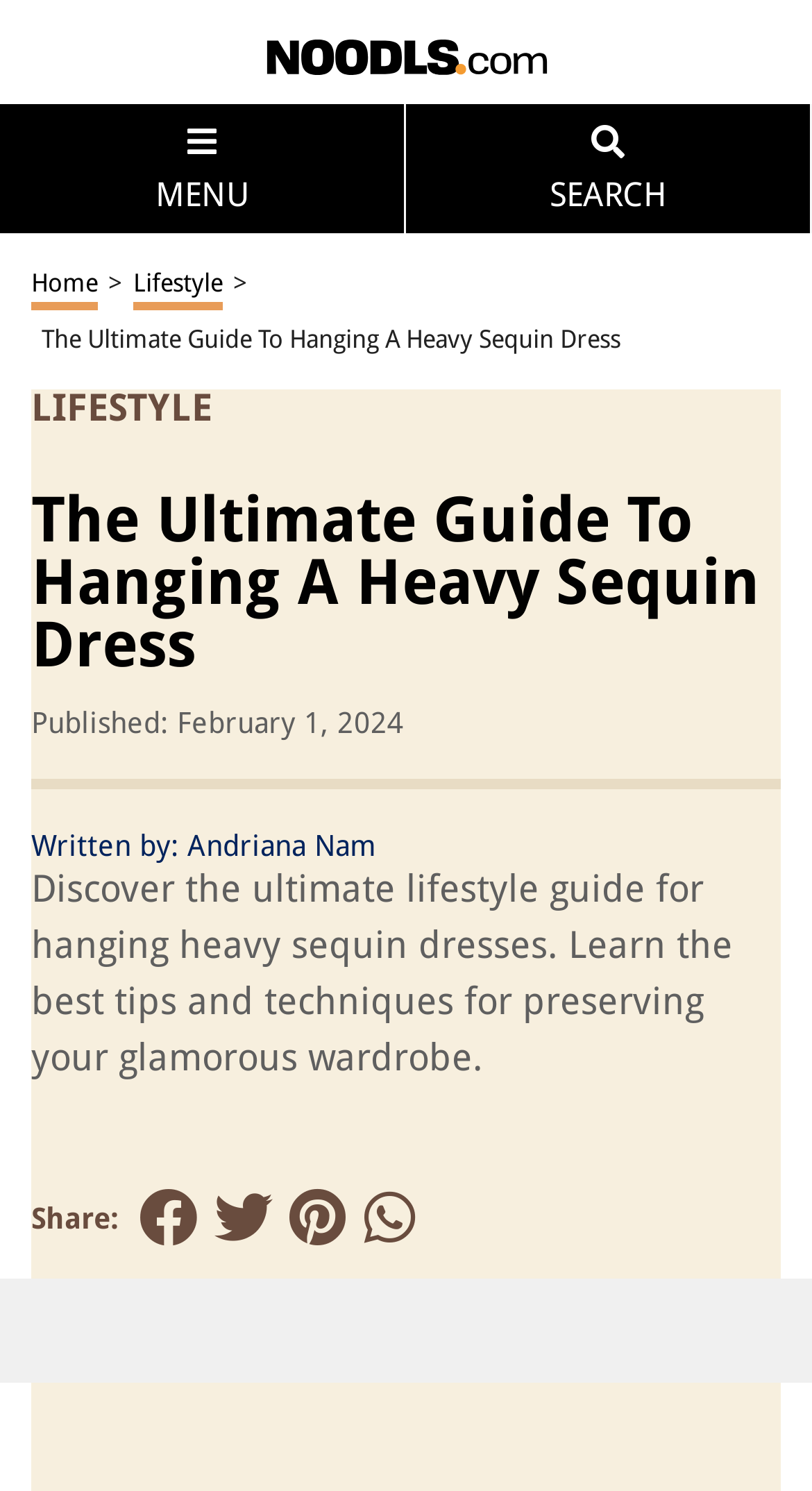Please respond to the question using a single word or phrase:
How many social media sharing options are available?

4